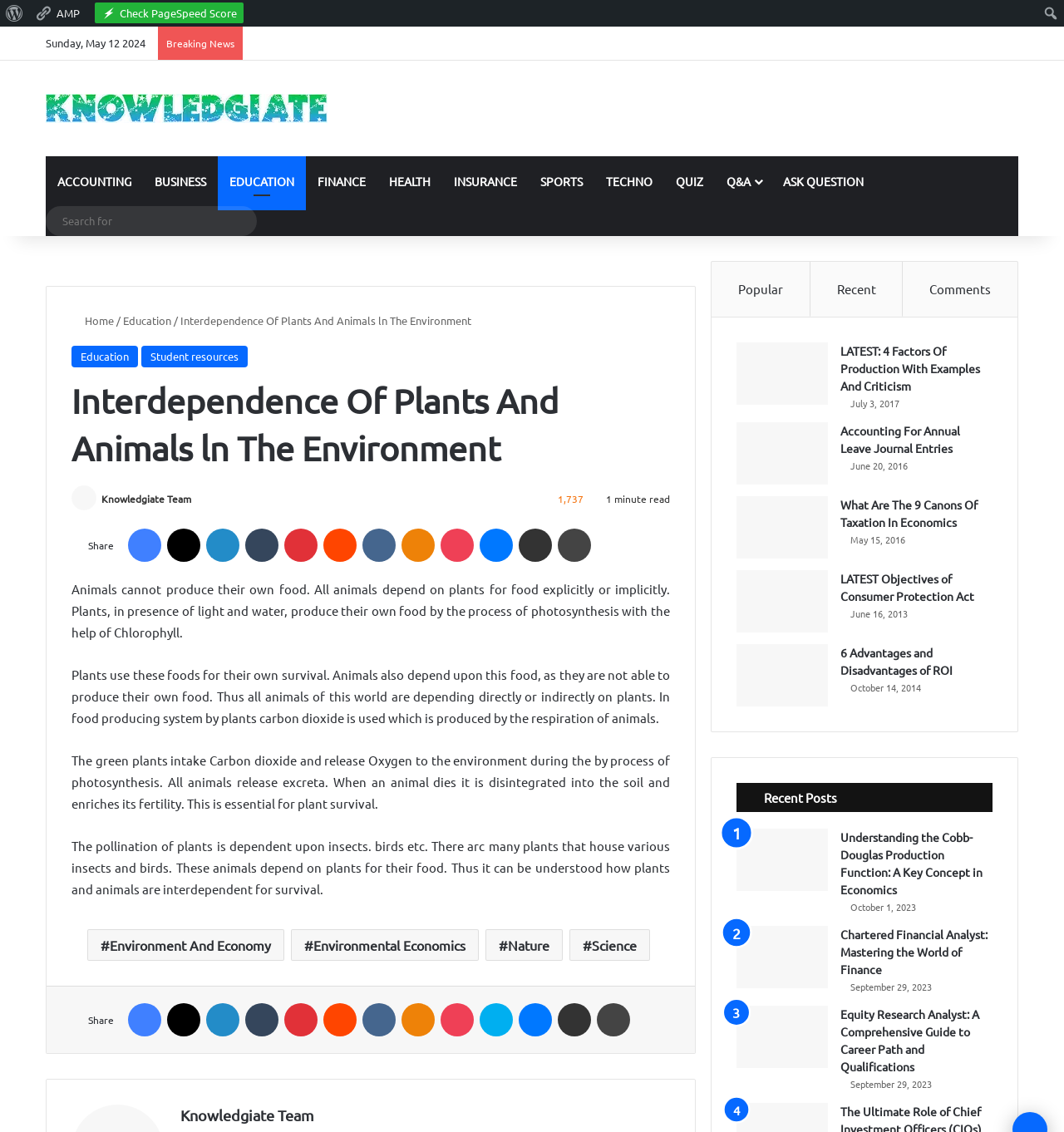Find the bounding box coordinates of the clickable area required to complete the following action: "Read the latest post".

[0.067, 0.277, 0.107, 0.289]